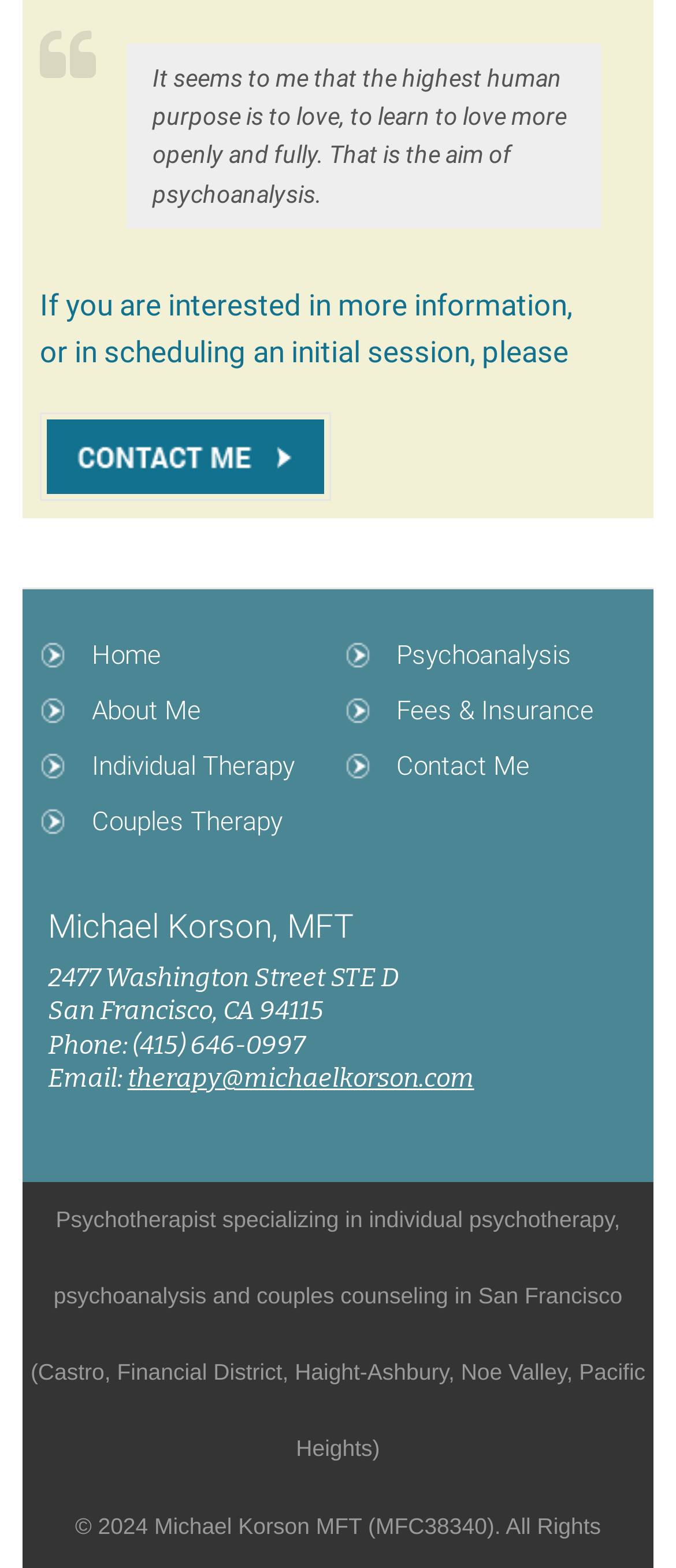Determine the bounding box coordinates of the clickable area required to perform the following instruction: "send an email to the therapist". The coordinates should be represented as four float numbers between 0 and 1: [left, top, right, bottom].

[0.189, 0.678, 0.701, 0.698]